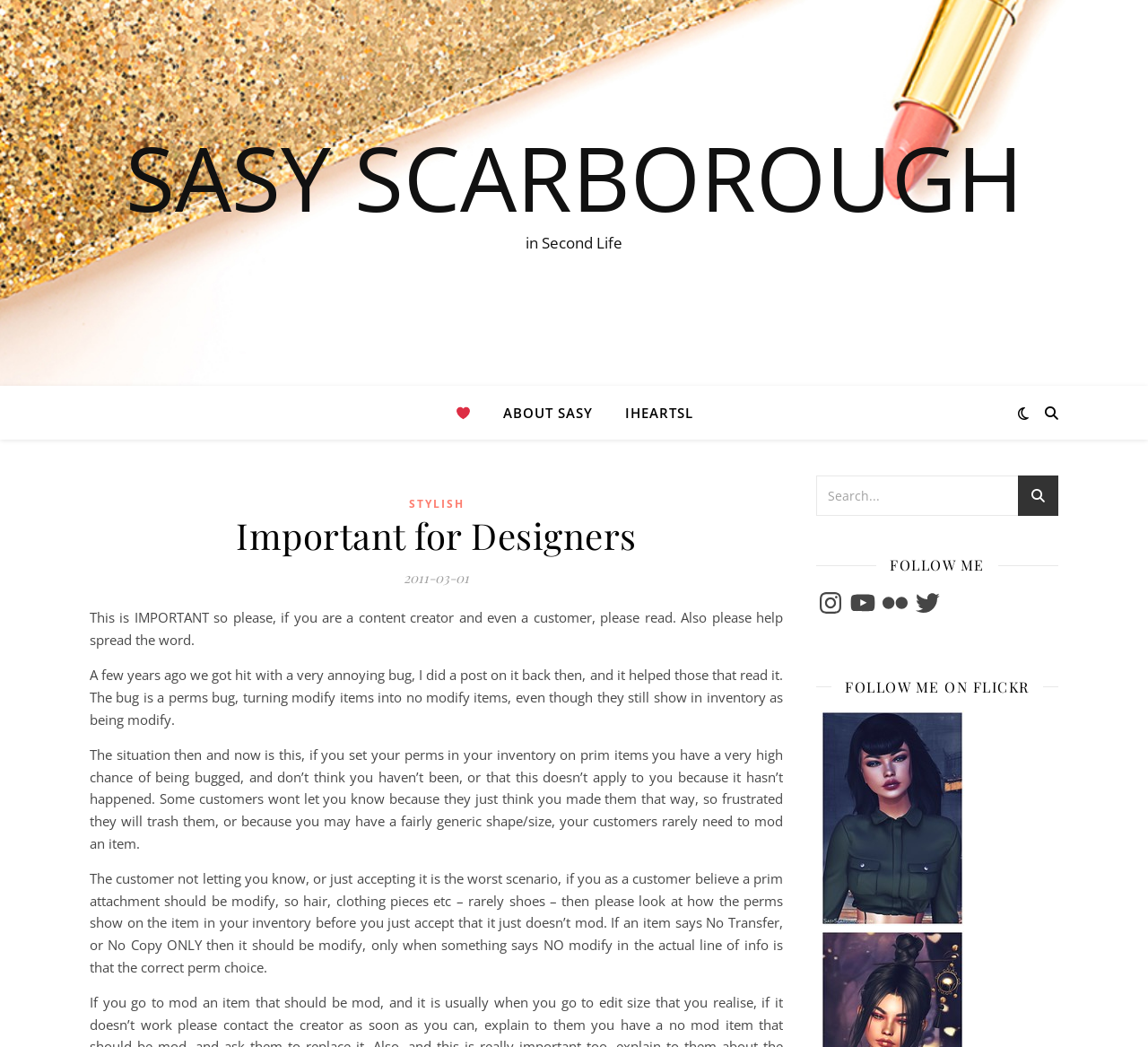Find the bounding box coordinates of the element you need to click on to perform this action: 'Click on the 'SASY SCARBOROUGH' link'. The coordinates should be represented by four float values between 0 and 1, in the format [left, top, right, bottom].

[0.0, 0.126, 1.0, 0.211]